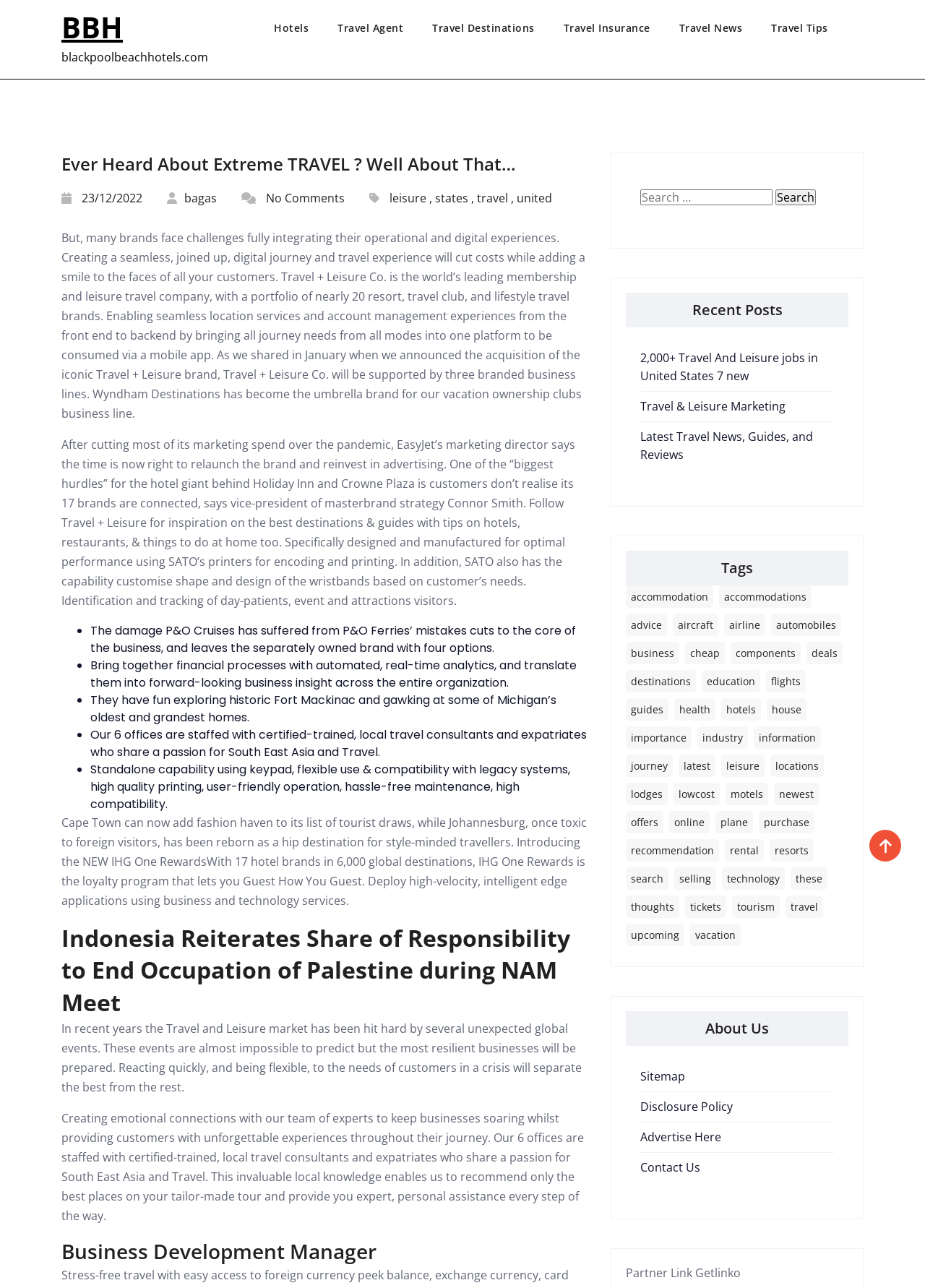Offer a comprehensive description of the webpage’s content and structure.

The webpage is about travel and leisure, with a focus on news, guides, and reviews. At the top, there is a heading "BBH" and a link to "blackpoolbeachhotels.com". Below this, there are several links to different categories, including "Hotels", "Travel Agent", "Travel Destinations", "Travel Insurance", "Travel News", and "Travel Tips".

The main content of the page is divided into several sections. The first section has a heading "Ever Heard About Extreme TRAVEL? Well About That…" and a date "23/12/2022". Below this, there are several links to related articles, including "leisure", "states", "travel", and "united".

The next section has a long paragraph of text discussing the challenges faced by travel companies and how they can create a seamless digital journey for their customers. This is followed by several more paragraphs of text, each discussing different aspects of travel and leisure, including the importance of customer experience, the role of technology, and the need for companies to adapt to changing circumstances.

Below this, there are several bullet points, each highlighting a different aspect of travel and leisure, including the importance of emotional connections, the need for flexibility, and the role of local knowledge.

The page also has a search bar, where users can search for specific topics or keywords. Below this, there are several links to recent posts, including "2,000+ Travel And Leisure jobs in United States", "Travel & Leisure Marketing", and "Latest Travel News, Guides, and Reviews".

Finally, there is a section of tags, where users can browse articles by category, including "accommodation", "advice", "aircraft", and many others.